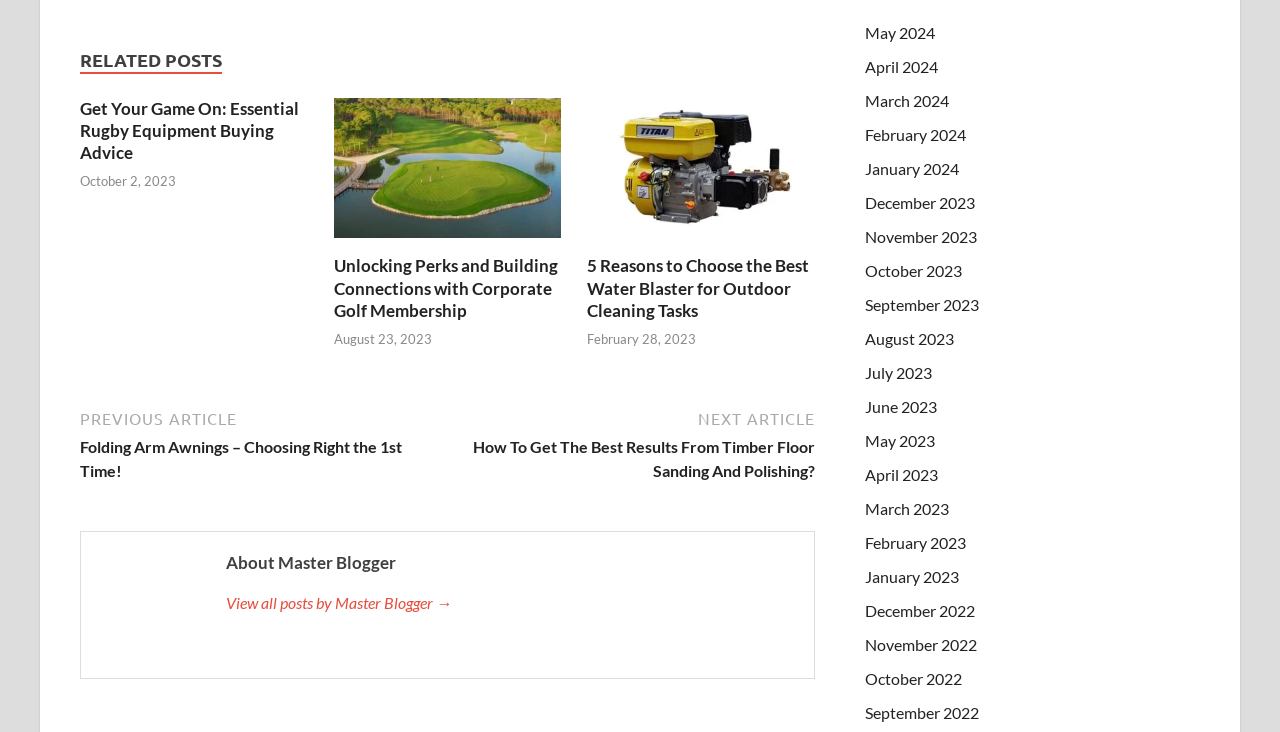Using the information in the image, could you please answer the following question in detail:
How many related posts are there?

I counted the number of links under the 'RELATED POSTS' heading and found three related posts.